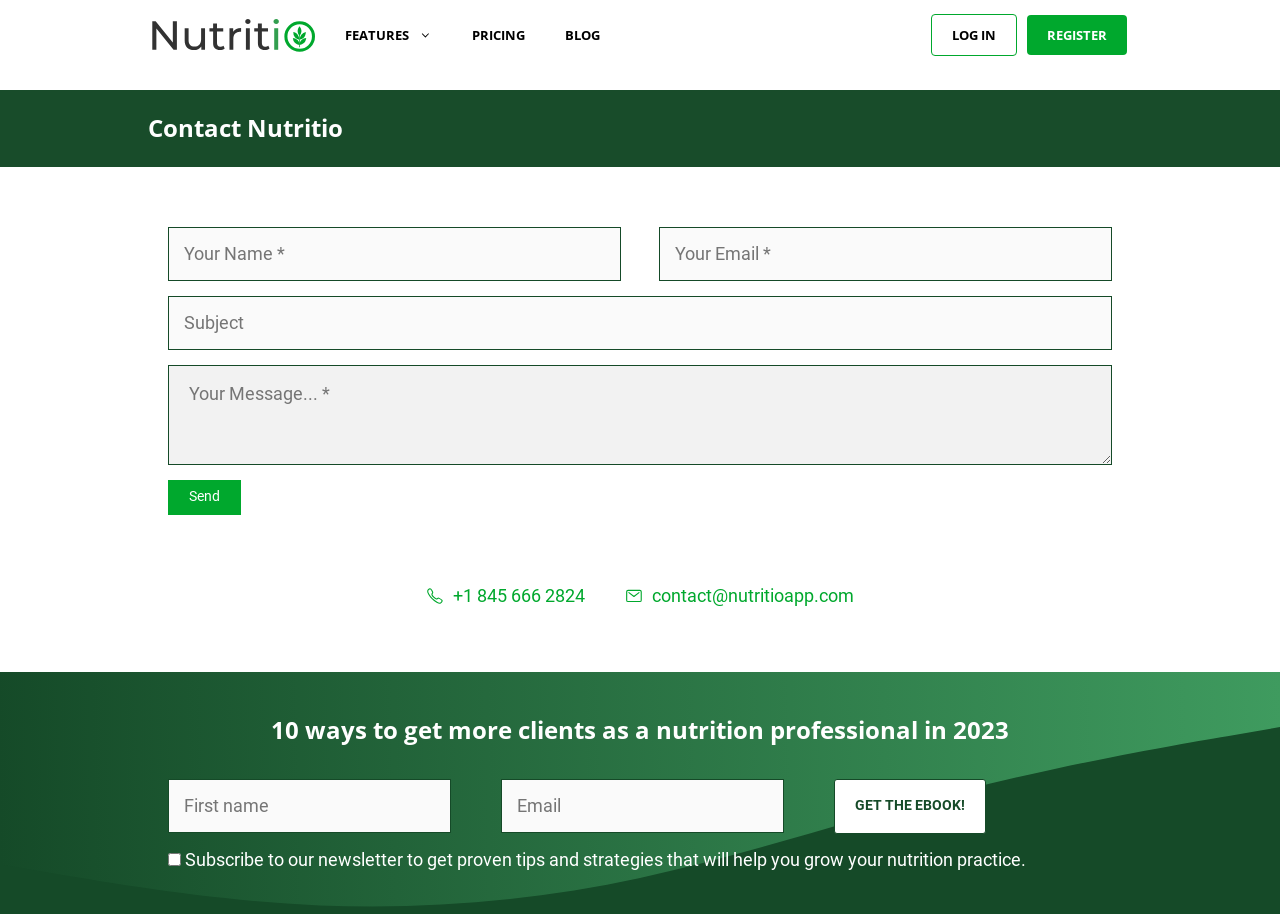What is the purpose of the form?
Kindly offer a comprehensive and detailed response to the question.

The form is used to contact Nutritio, where users can input their name, email, subject, and message to send to Nutritio. The form also has a 'Send' button to submit the information.